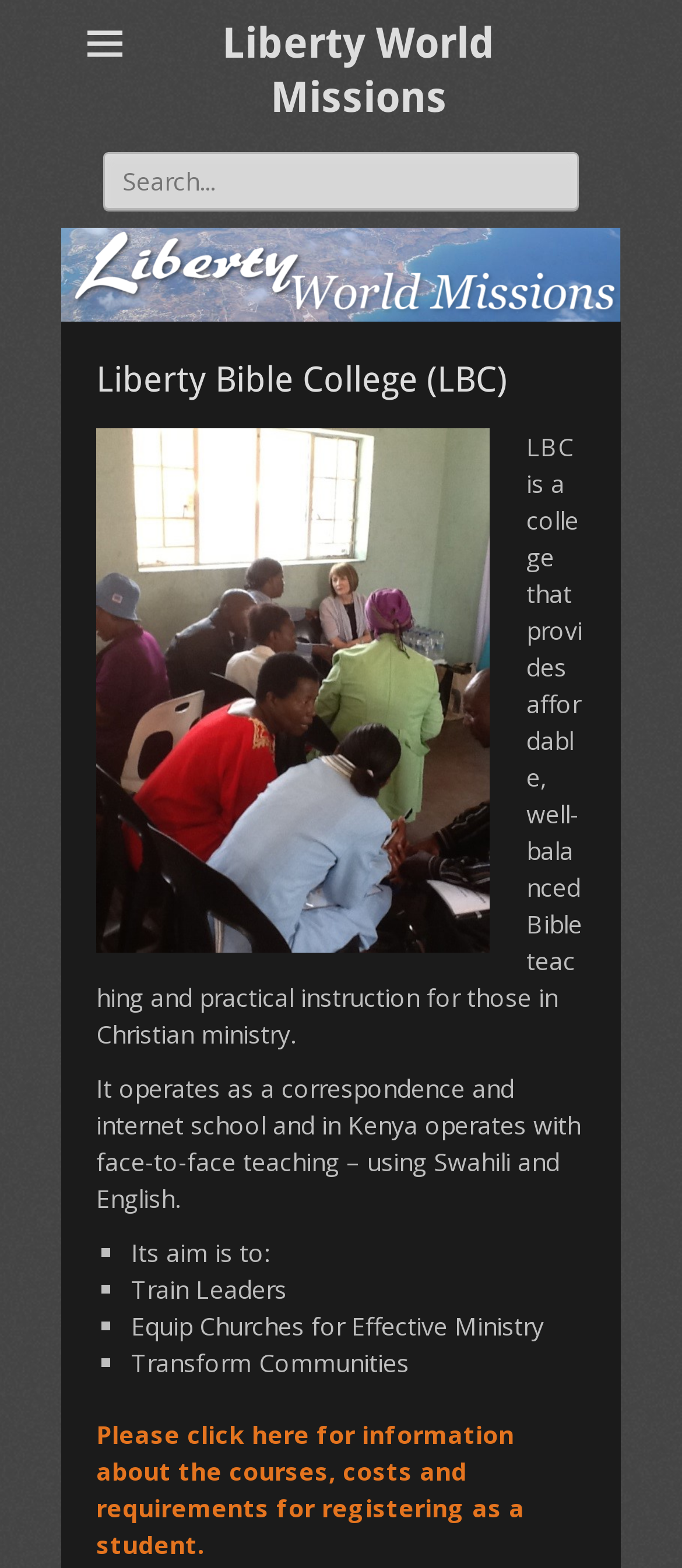Explain the webpage's design and content in an elaborate manner.

The webpage is about Liberty Bible College (LBC) and Liberty World Missions. At the top left, there is a small icon represented by '\uf419'. Next to it, there is a heading that reads "Liberty World Missions". Below this heading, there is a link with the same text. 

On the top right, there is a search bar with a label "Search for:". The search bar is accompanied by a small header that reads "Liberty Bible College (LBC)". Below the search bar, there is an image labeled "lbc1". 

To the right of the image, there is a paragraph of text that describes LBC as a college that provides affordable Bible teaching and practical instruction for those in Christian ministry. Below this paragraph, there is another paragraph that explains how LBC operates as a correspondence and internet school, and also provides face-to-face teaching in Kenya using Swahili and English.

Further down, there is a list of three items, each marked with a '■' symbol. The list items describe the aims of LBC, which are to train leaders, equip churches for effective ministry, and transform communities. 

At the very bottom, there is a link that invites users to click for more information about courses, costs, and requirements for registering as a student.